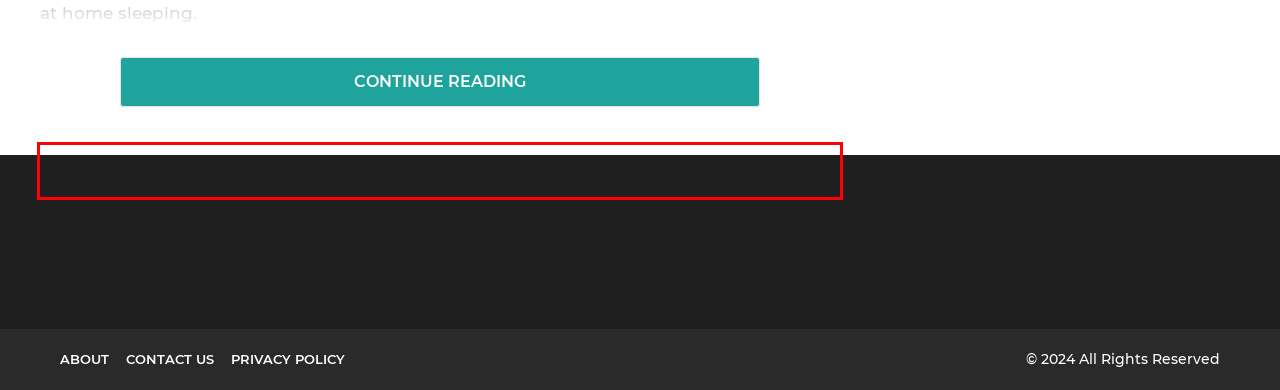You have a screenshot of a webpage with a red bounding box. Identify and extract the text content located inside the red bounding box.

The daycare provider decided to call Josh Powell’s mother, Terrica, and his sister Jennifer Graves, who then called the police because they didn’t know where the couple was.